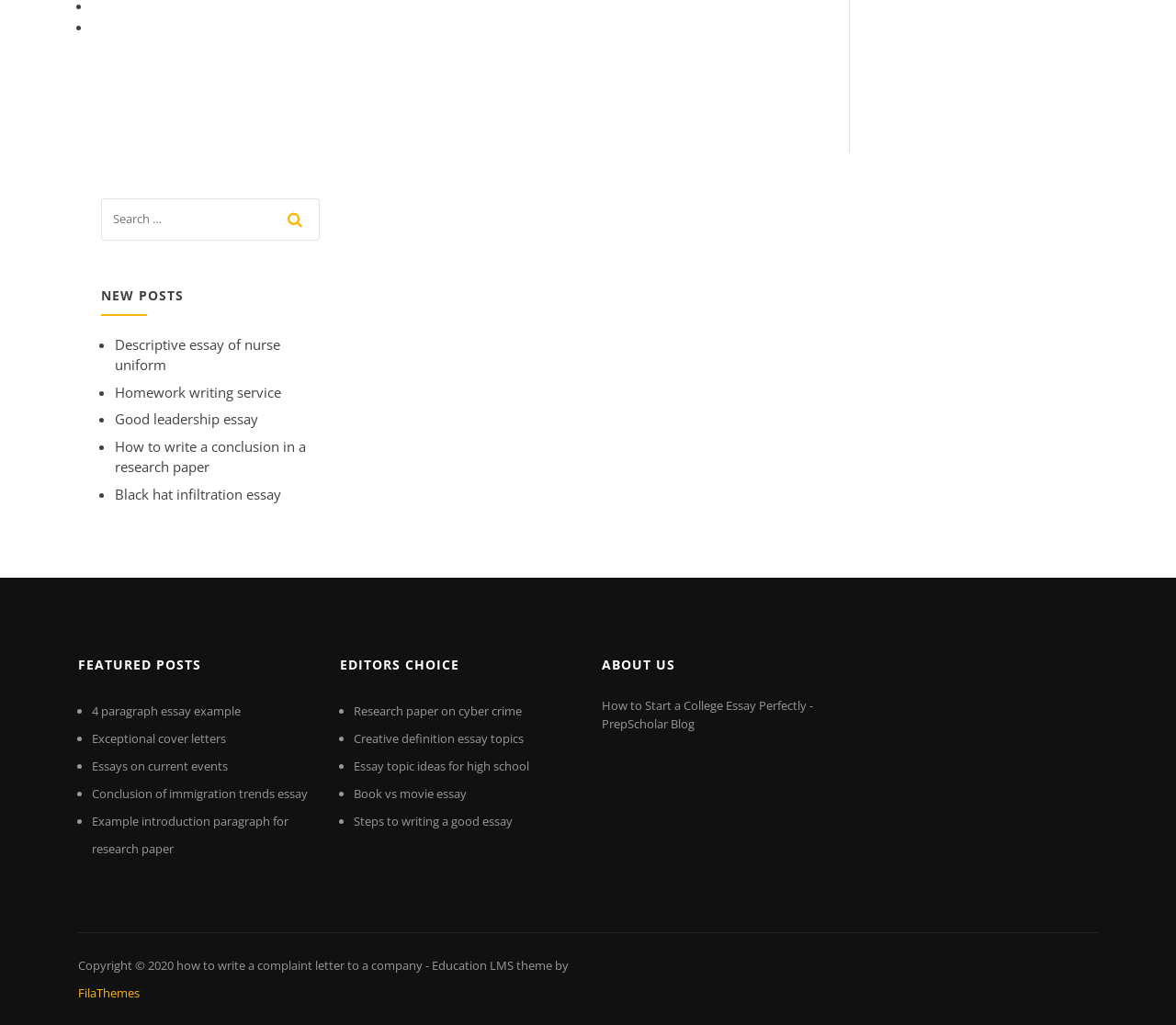What is the theme of the website? Using the information from the screenshot, answer with a single word or phrase.

Education LMS